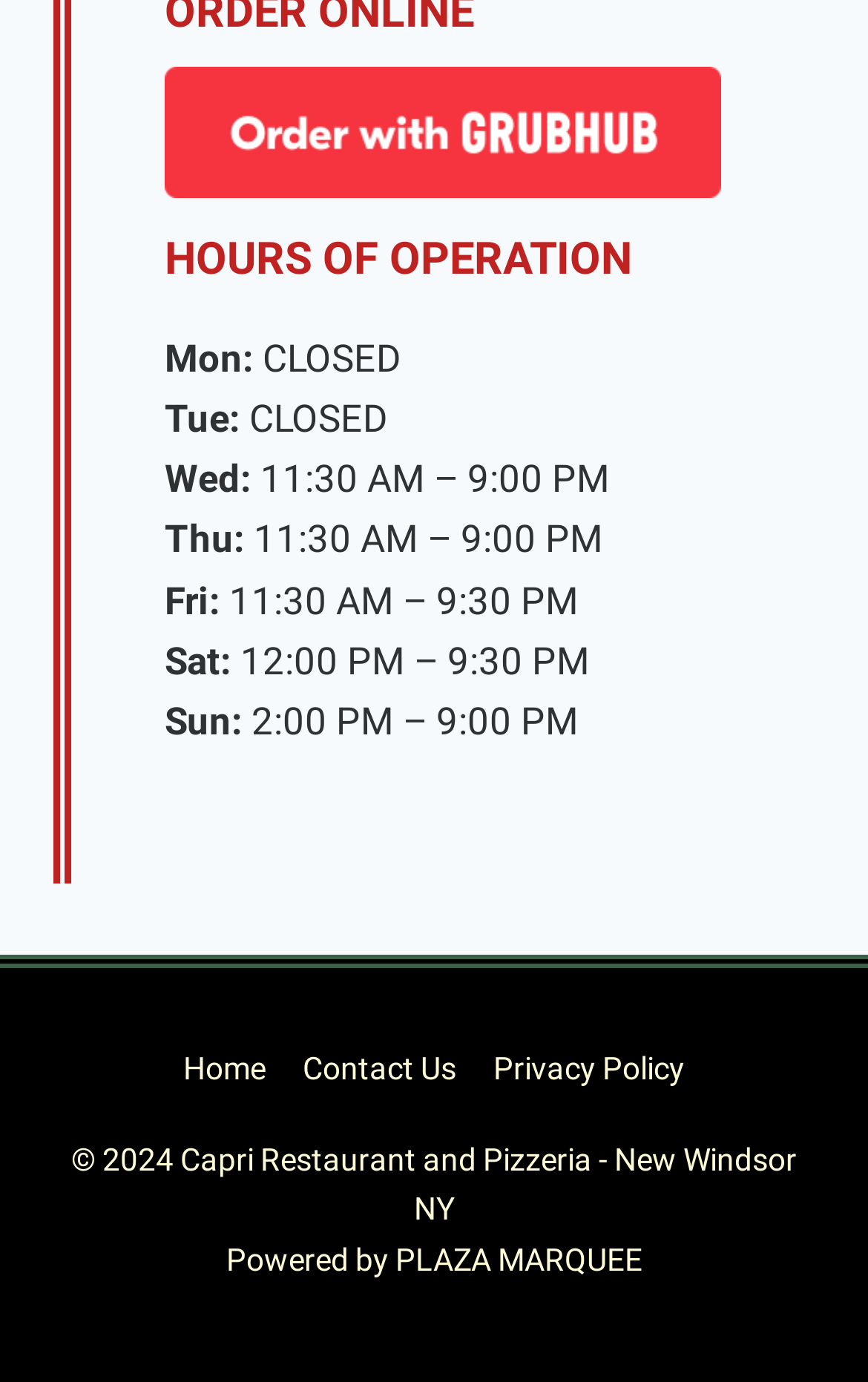What is the restaurant's hours of operation on Wednesdays?
Provide a short answer using one word or a brief phrase based on the image.

11:30 AM – 9:00 PM